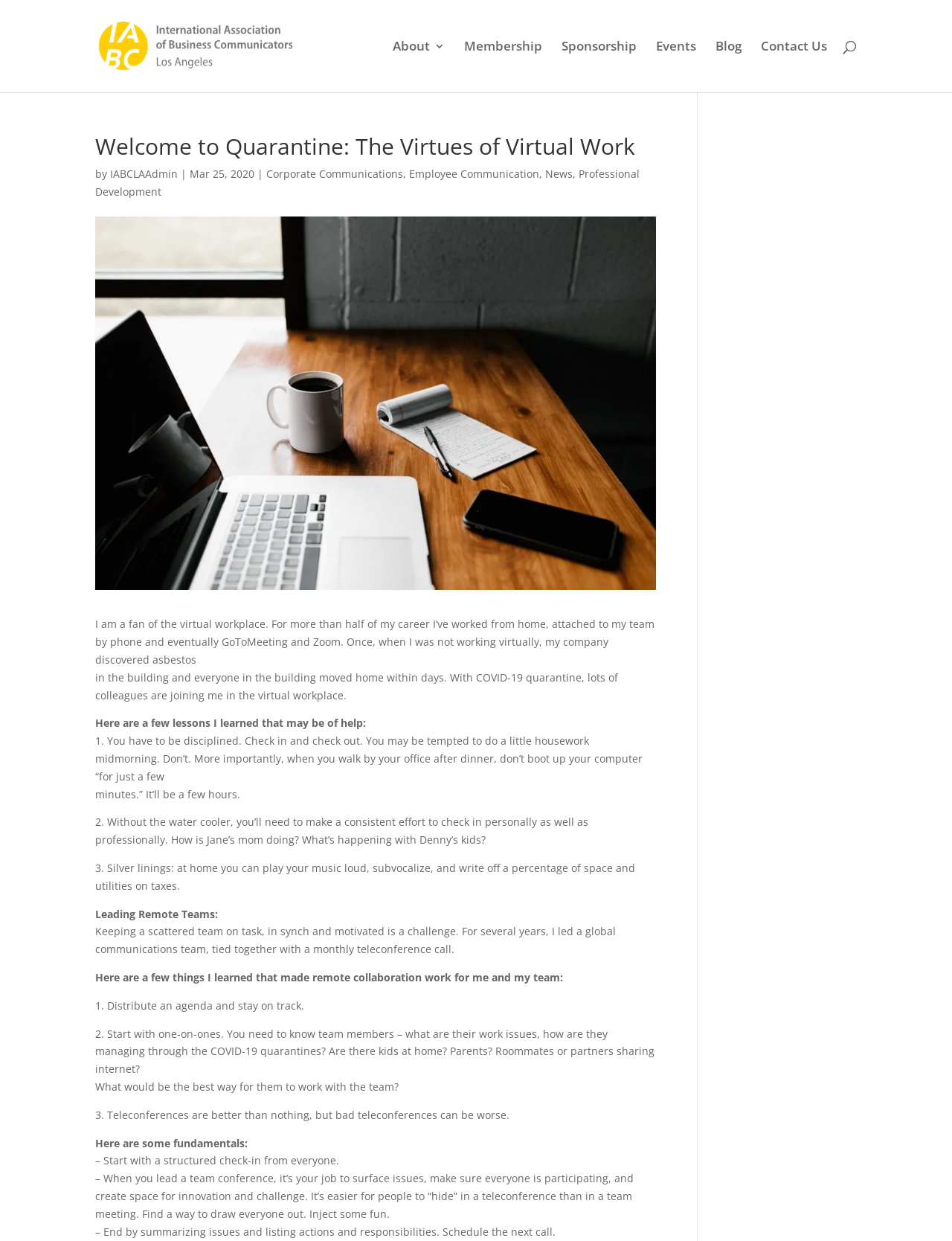What is the purpose of the teleconference call mentioned in the post?
Please utilize the information in the image to give a detailed response to the question.

The purpose of the teleconference call mentioned in the post is to keep the team on task, in sync, and motivated. The author shares tips for making these calls effective, such as distributing an agenda and staying on track, and starting with one-on-ones to understand team members' work issues and challenges.